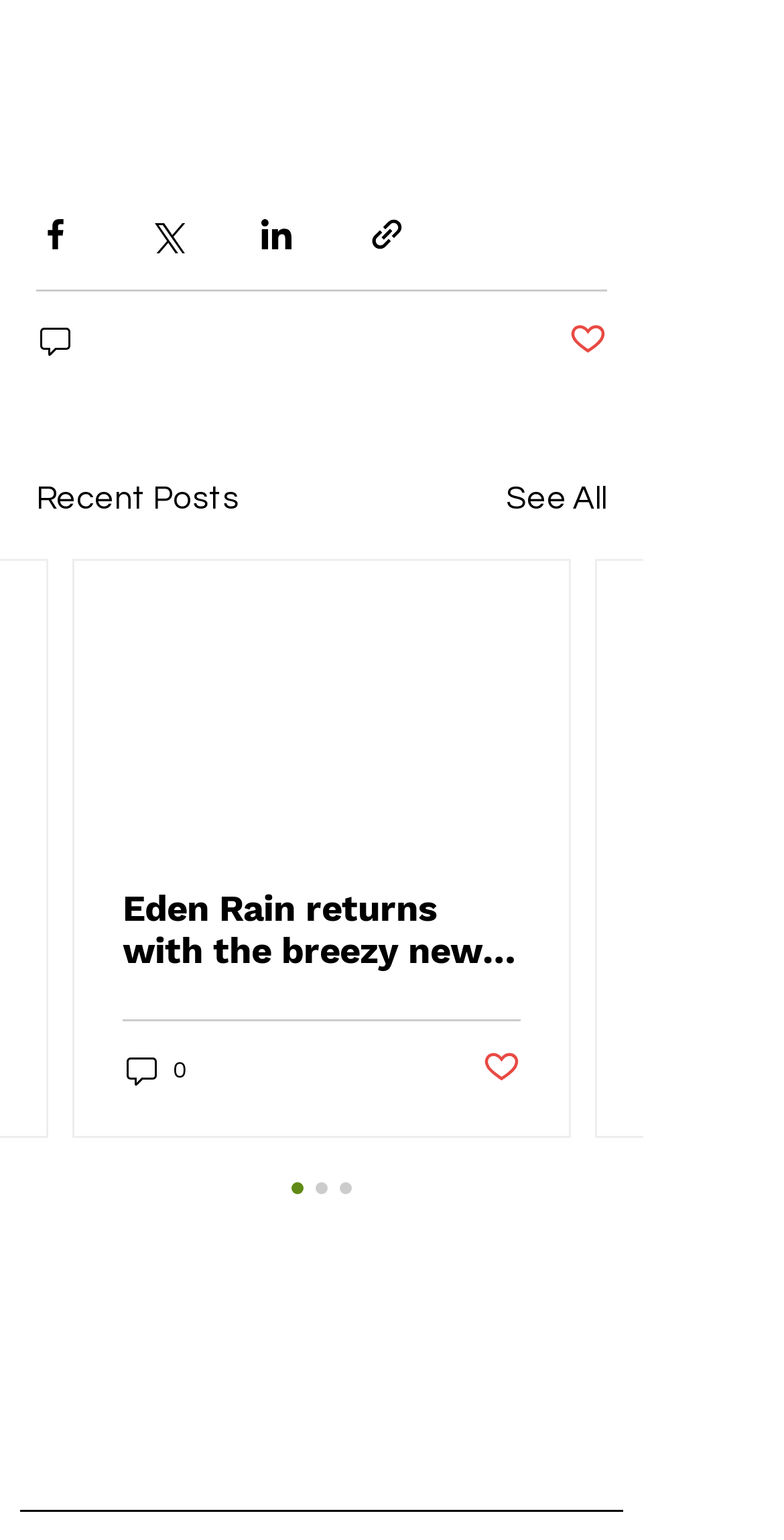Is the latest post marked as liked?
Respond to the question with a well-detailed and thorough answer.

I looked at the article section of the webpage and found a button that says 'Post not marked as liked'. This indicates that the latest post is not marked as liked.